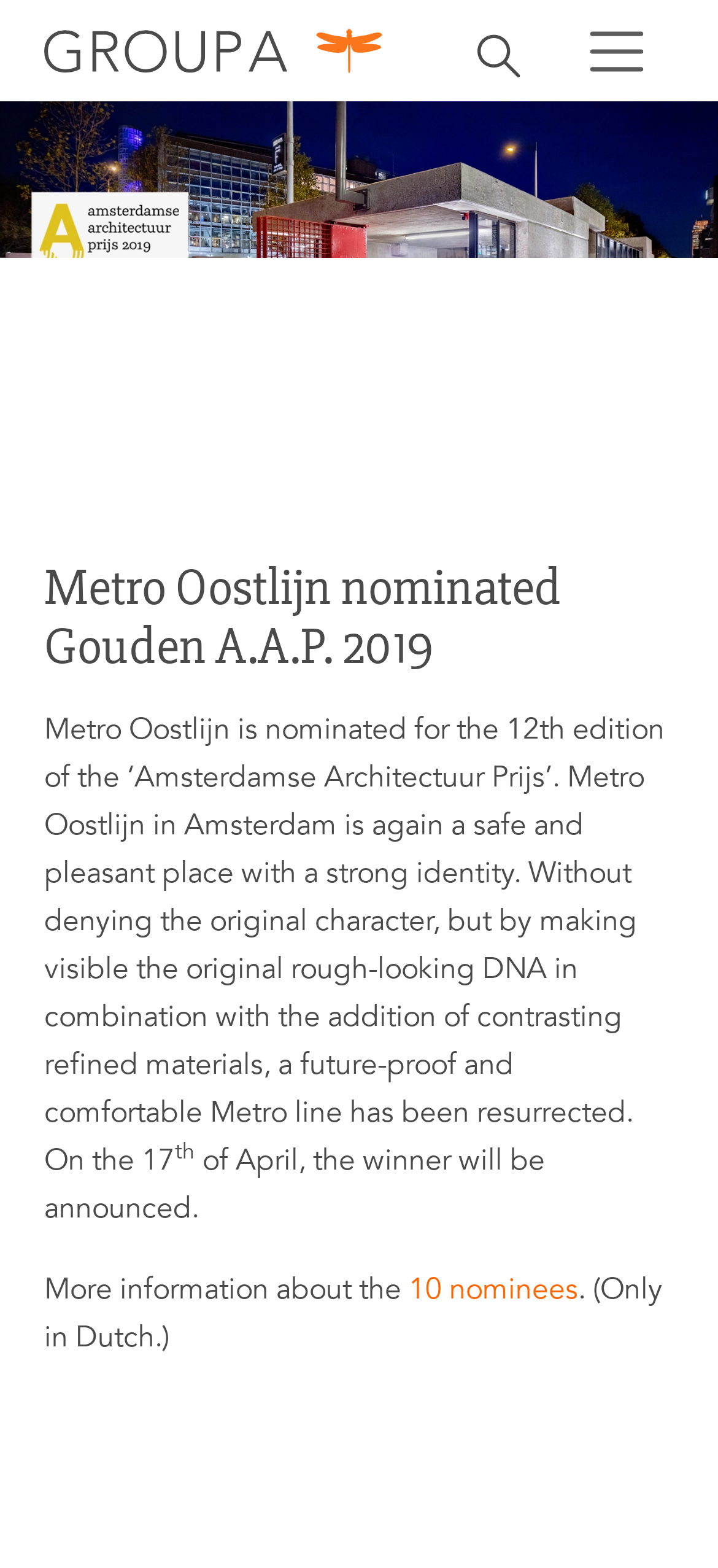When will the winner of the Amsterdamse Architectuur Prijs be announced?
Using the image as a reference, give an elaborate response to the question.

The webpage states that on the 17th of April, the winner of the Amsterdamse Architectuur Prijs will be announced, which suggests that the nomination is currently ongoing and the winner will be revealed on that specific date.